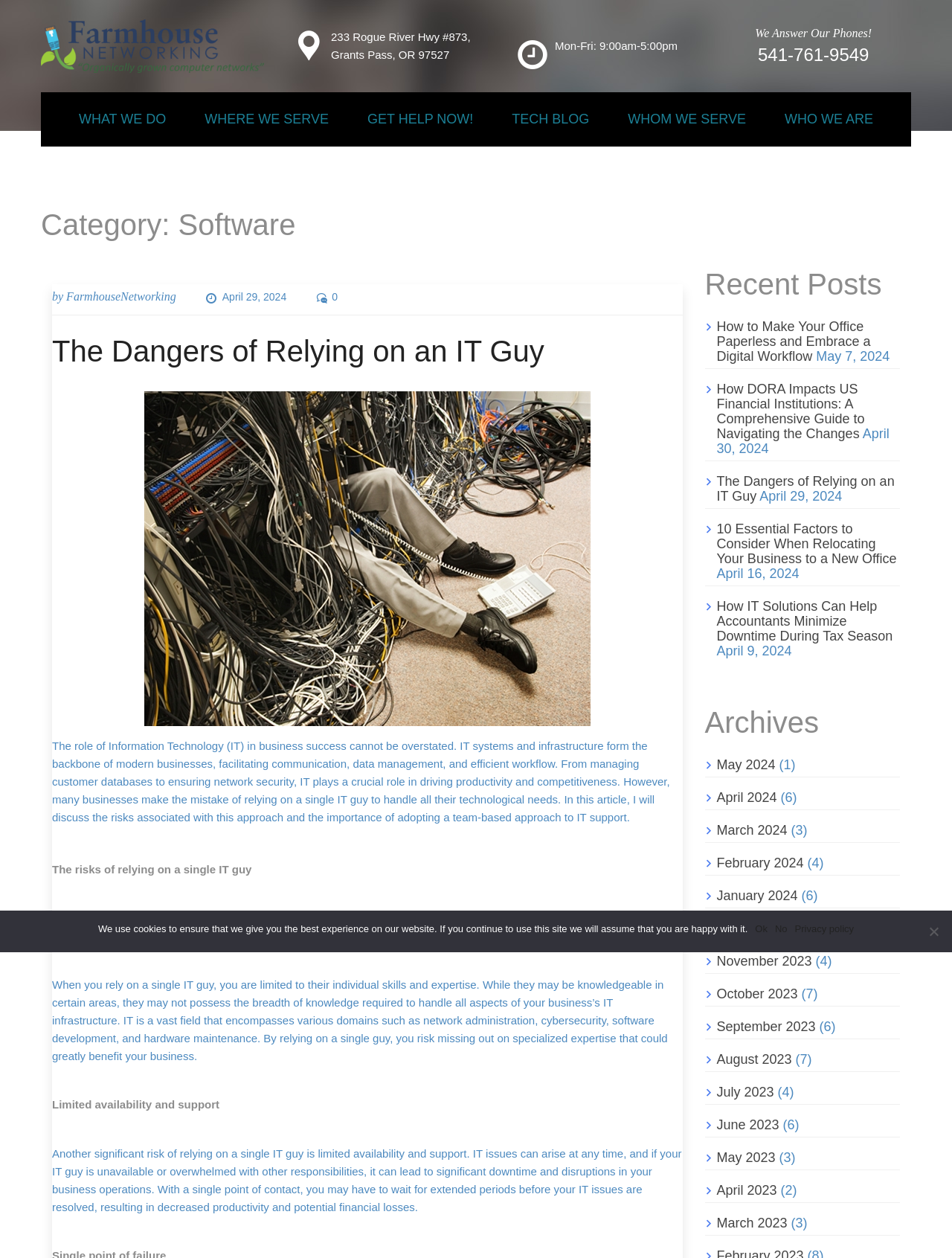Offer a comprehensive description of the webpage’s content and structure.

The webpage is titled "Software Archives - Farmhouse Networking" and features a logo at the top left corner. Below the logo, there is a section with the company's address, phone number, and business hours. 

The main navigation menu is located below the address section, with links to "WHAT WE DO", "WHERE WE SERVE", "GET HELP NOW!", "TECH BLOG", and "WHO WE ARE". 

The main content area is divided into two sections. The left section has a heading "Category: Software" and features an article titled "The Dangers of Relying on an IT Guy". The article discusses the risks of relying on a single IT person for a business's technological needs and the importance of adopting a team-based approach to IT support. The article is divided into sections with headings such as "The risks of relying on a single IT guy", "Lack of expertise and knowledge", and "Limited availability and support". 

The right section has a heading "Recent Posts" and lists several article titles with their corresponding dates, including "How to Make Your Office Paperless and Embrace a Digital Workflow", "How DORA Impacts US Financial Institutions: A Comprehensive Guide to Navigating the Changes", and "10 Essential Factors to Consider When Relocating Your Business to a New Office". 

Below the recent posts section, there is an "Archives" section that lists links to articles from different months, from May 2024 to June 2023. 

At the bottom of the page, there is a cookie notice dialog that informs users about the website's use of cookies and provides options to accept or decline.